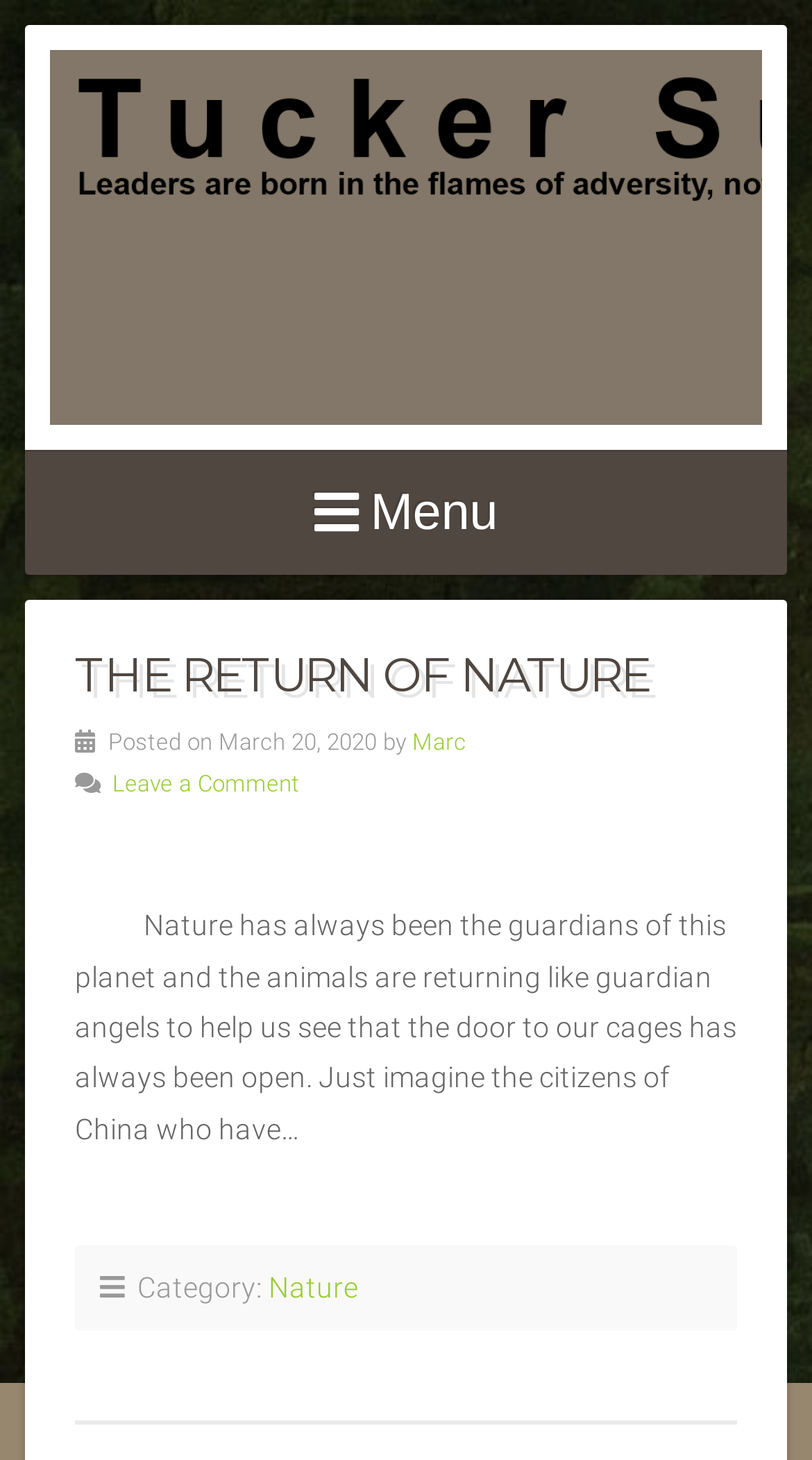Create an elaborate caption for the webpage.

The webpage is about nature and survival, with a focus on the return of nature. At the top, there is a menu icon with the text "Menu" next to it. Below the menu, the title "THE RETURN OF NATURE" is prominently displayed, with a link to the same title right below it. 

To the right of the title, there is a posting information section, which includes the date "March 20, 2020" and the author's name "Marc", both of which are clickable links. Next to the posting information, there is a "Leave a Comment" link.

The main content of the webpage is a paragraph of text that discusses how nature has always been the guardian of the planet and how animals are returning to help humans. The text is quite long and takes up most of the middle section of the webpage.

At the bottom, there is a category section, which includes the label "Category:" and a link to the category "Nature".